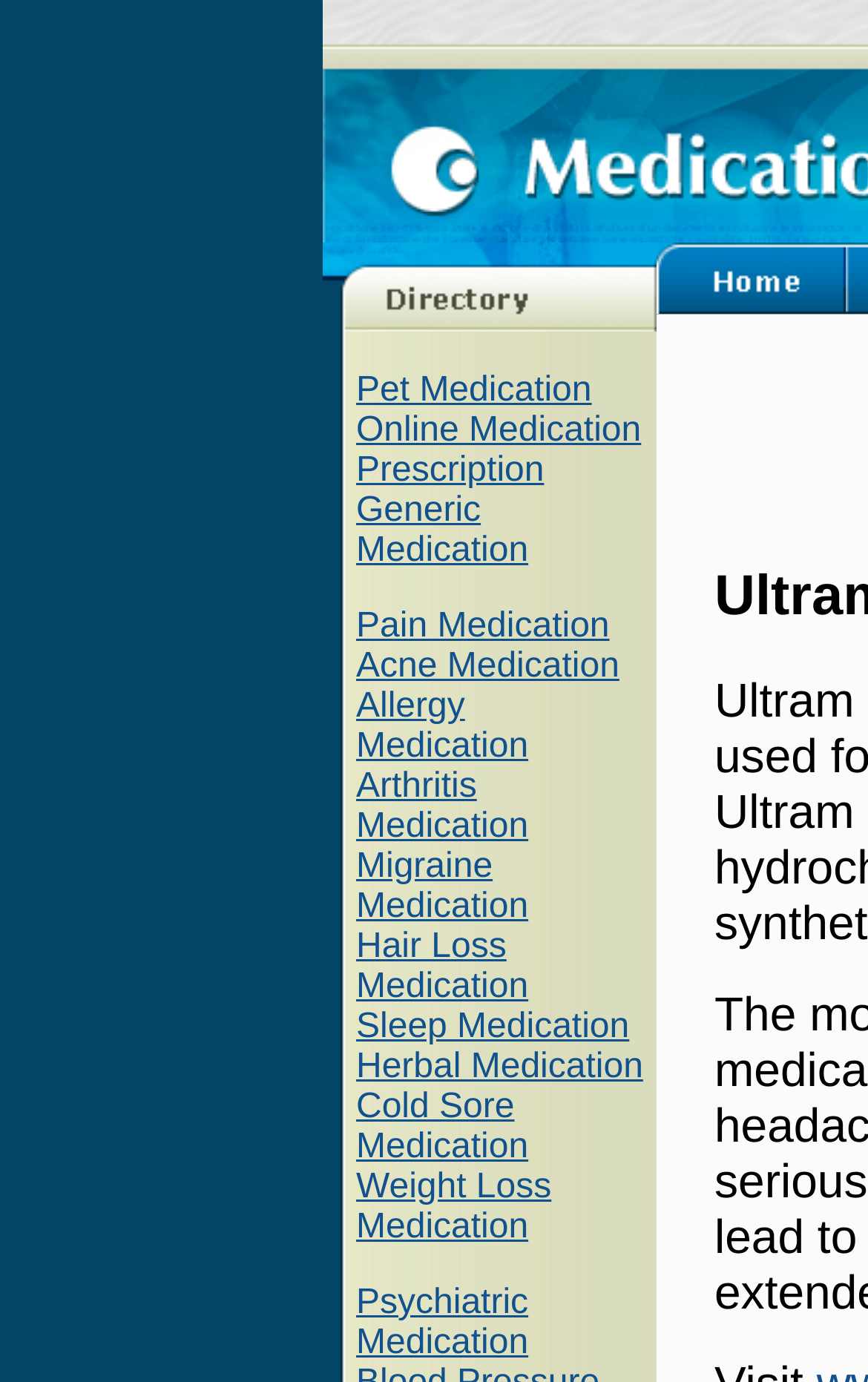Locate the coordinates of the bounding box for the clickable region that fulfills this instruction: "Explore Herbal Medication".

[0.41, 0.758, 0.741, 0.786]